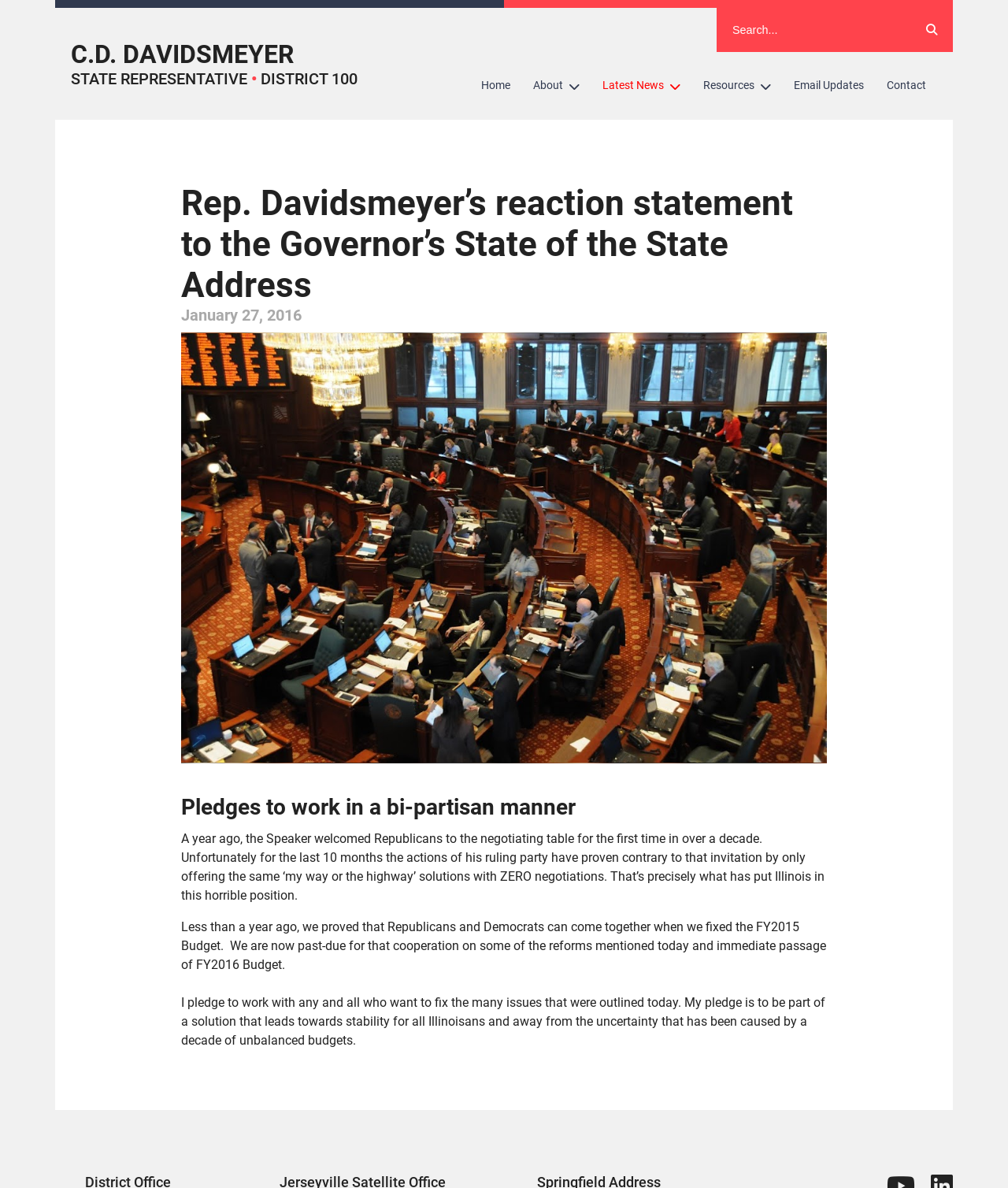What is the speaker's action a year ago?
Using the details from the image, give an elaborate explanation to answer the question.

I found the answer by reading the text 'A year ago, the Speaker welcomed Republicans to the negotiating table for the first time in over a decade.' which describes the speaker's action a year ago.